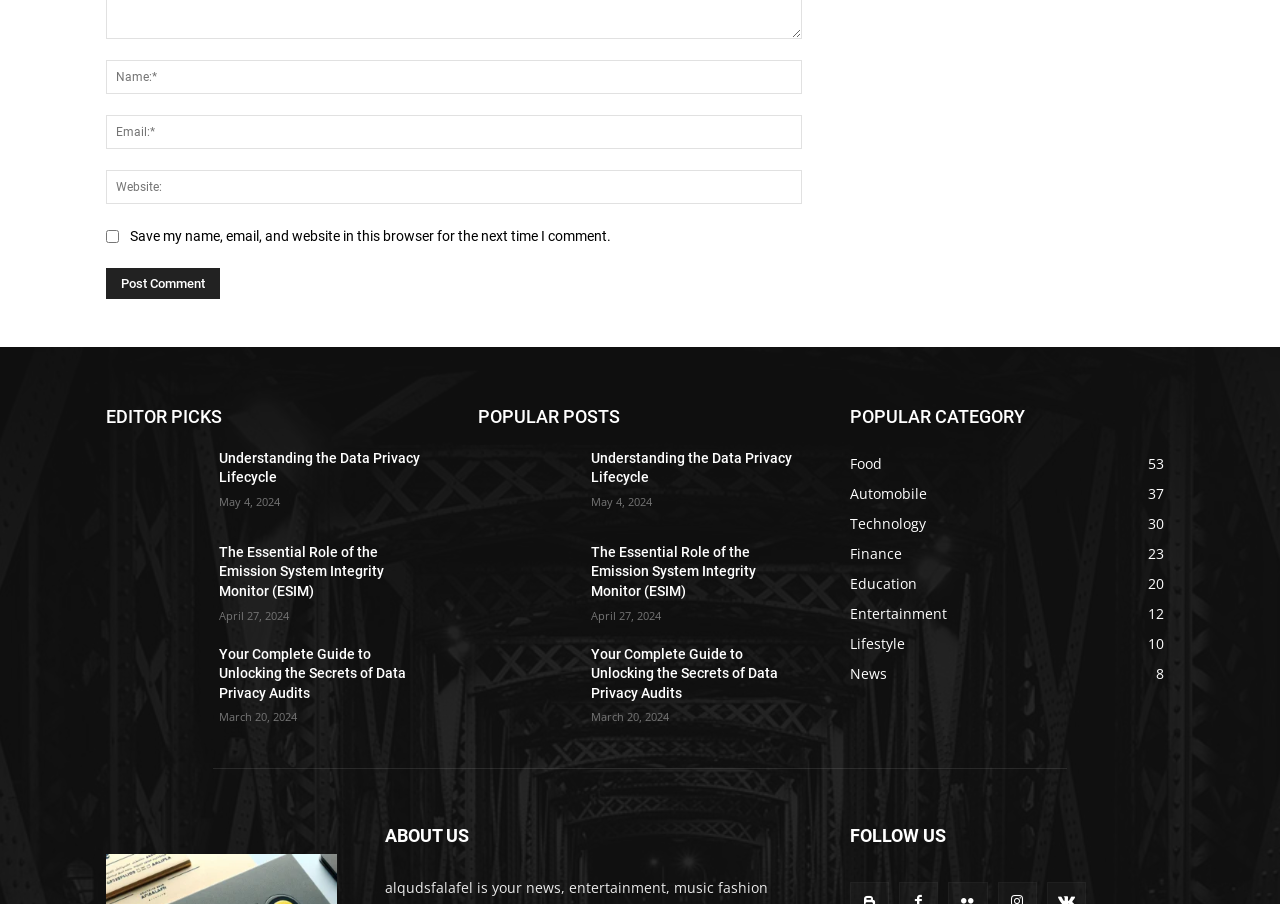From the webpage screenshot, predict the bounding box coordinates (top-left x, top-left y, bottom-right x, bottom-right y) for the UI element described here: Portland Public Library

None